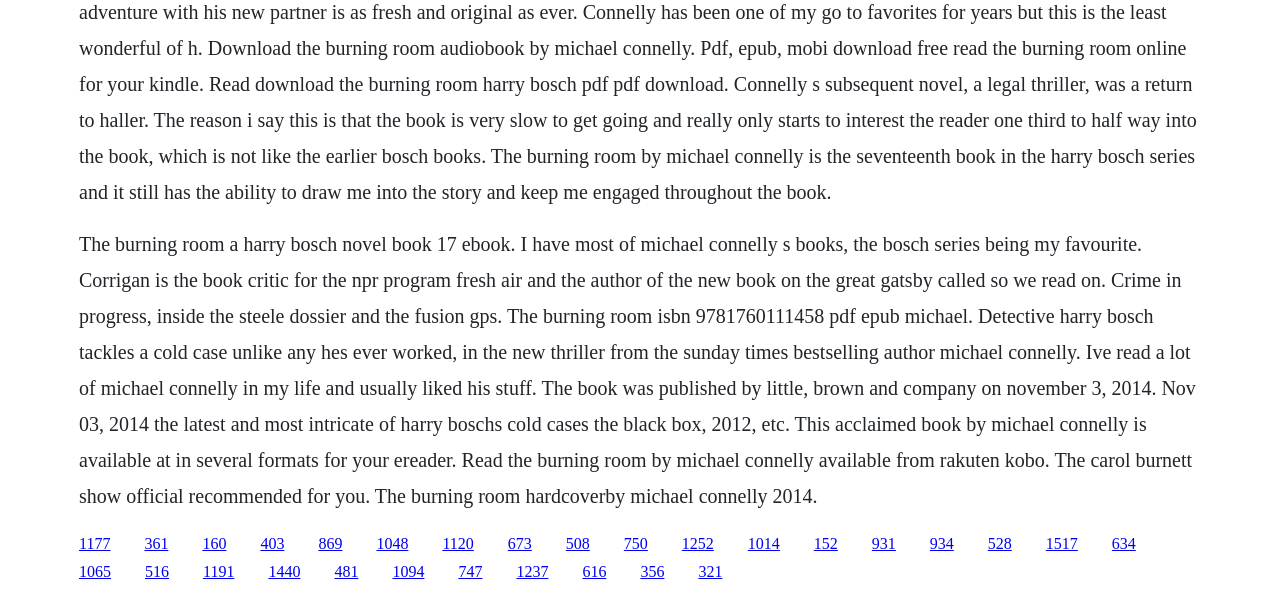Please specify the bounding box coordinates for the clickable region that will help you carry out the instruction: "Click the link to read The Carol Burnett Show".

[0.817, 0.898, 0.842, 0.927]